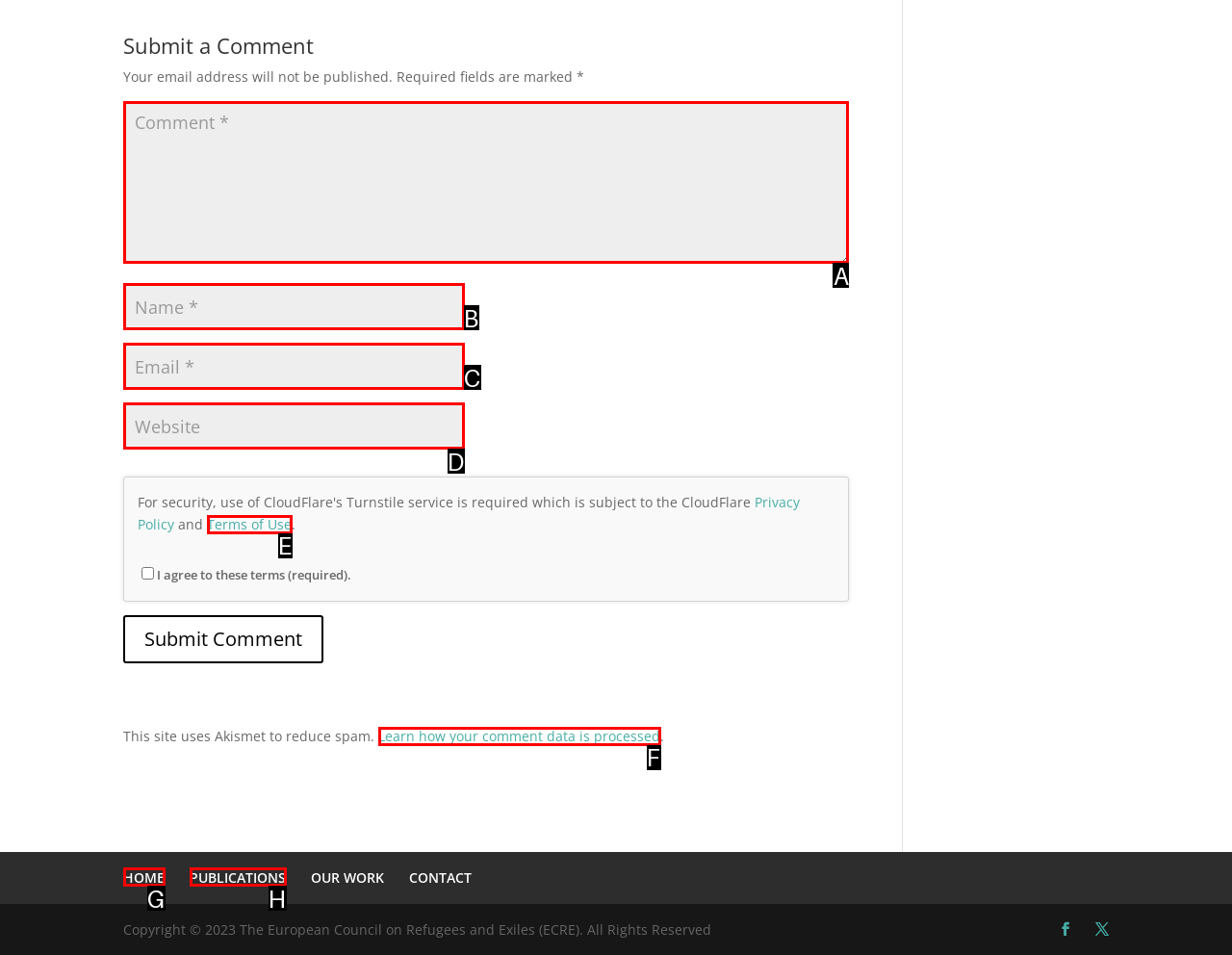Match the element description: input value="Website" name="url" to the correct HTML element. Answer with the letter of the selected option.

D